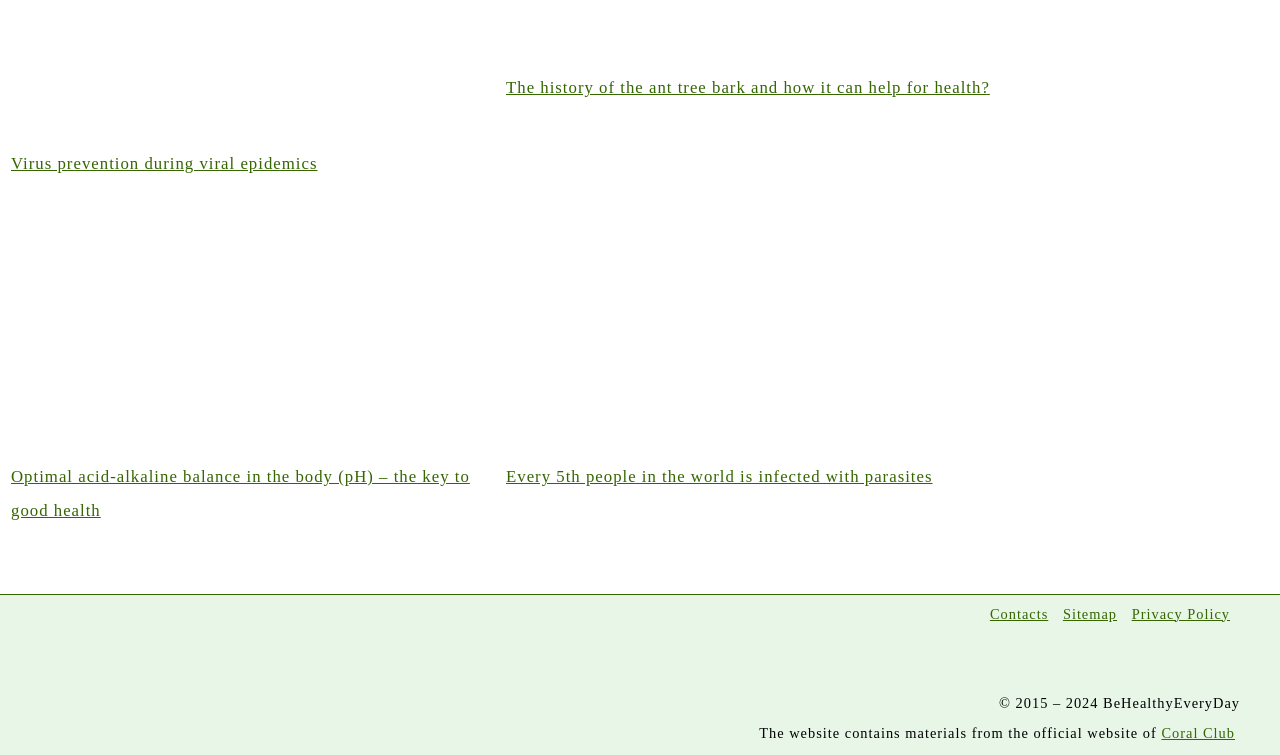Use a single word or phrase to answer the following:
How many links are present in the footer section?

4